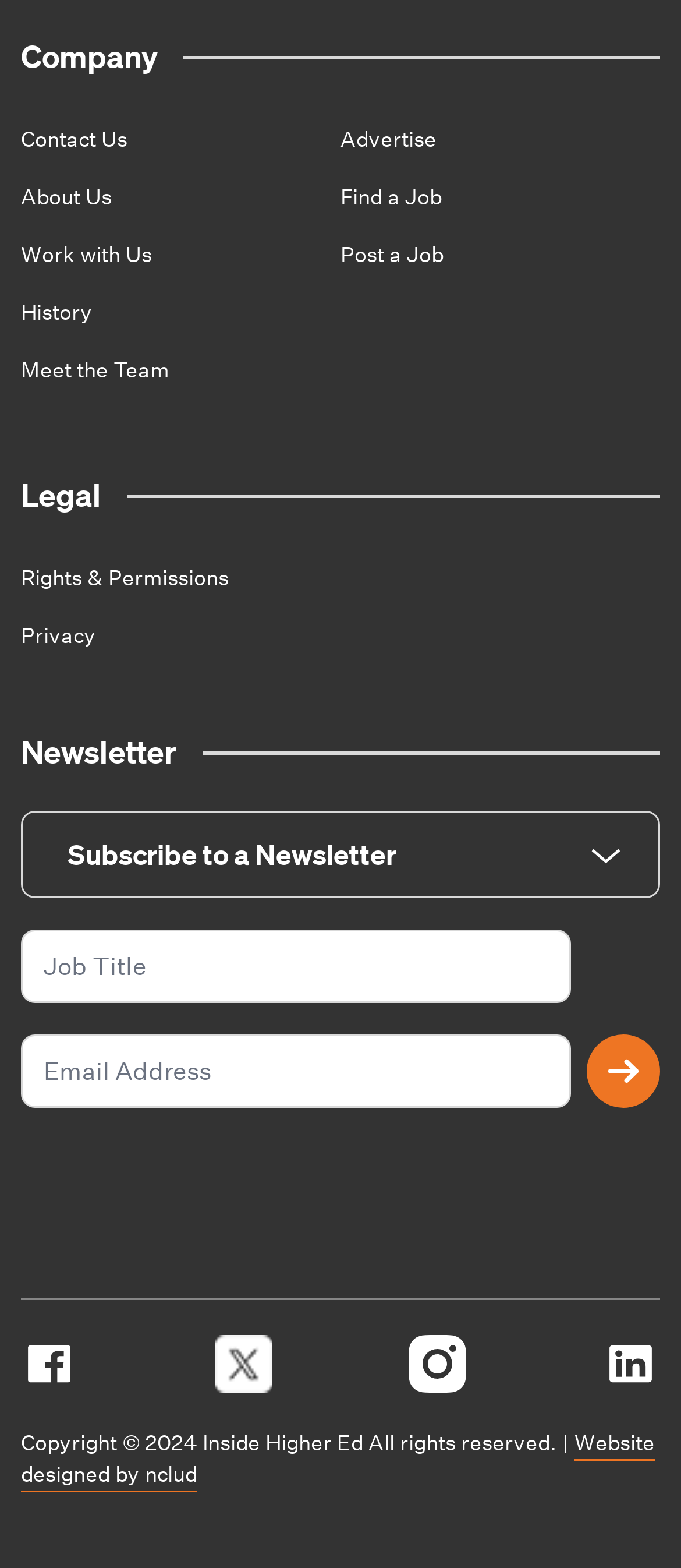What is the copyright year?
Based on the visual information, provide a detailed and comprehensive answer.

I looked at the copyright information at the bottom of the page and saw that it says 'Copyright © 2024 Inside Higher Ed All rights reserved.', which indicates that the copyright year is 2024.